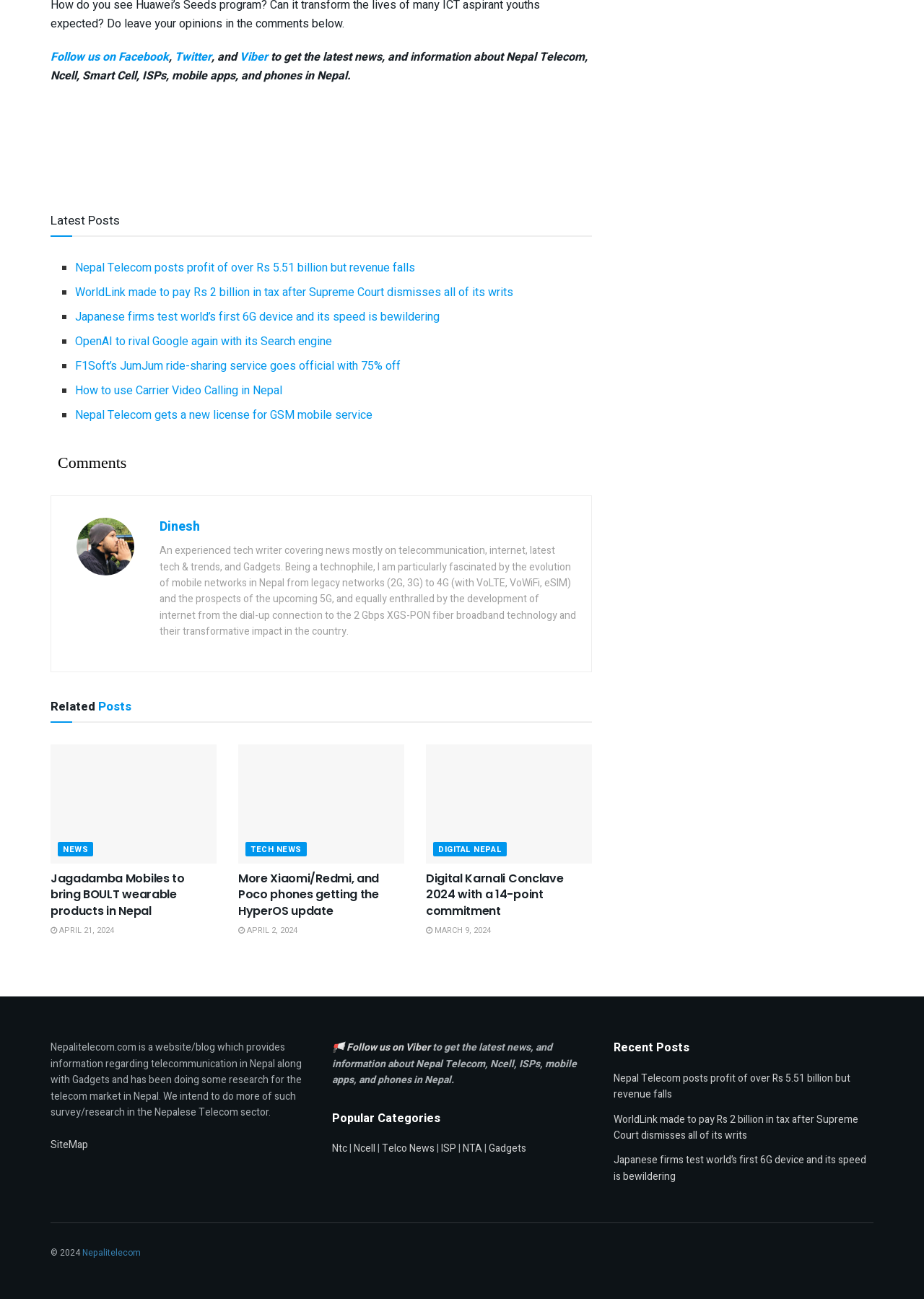Answer succinctly with a single word or phrase:
What is the topic of the first related post?

Jagadamba Mobiles